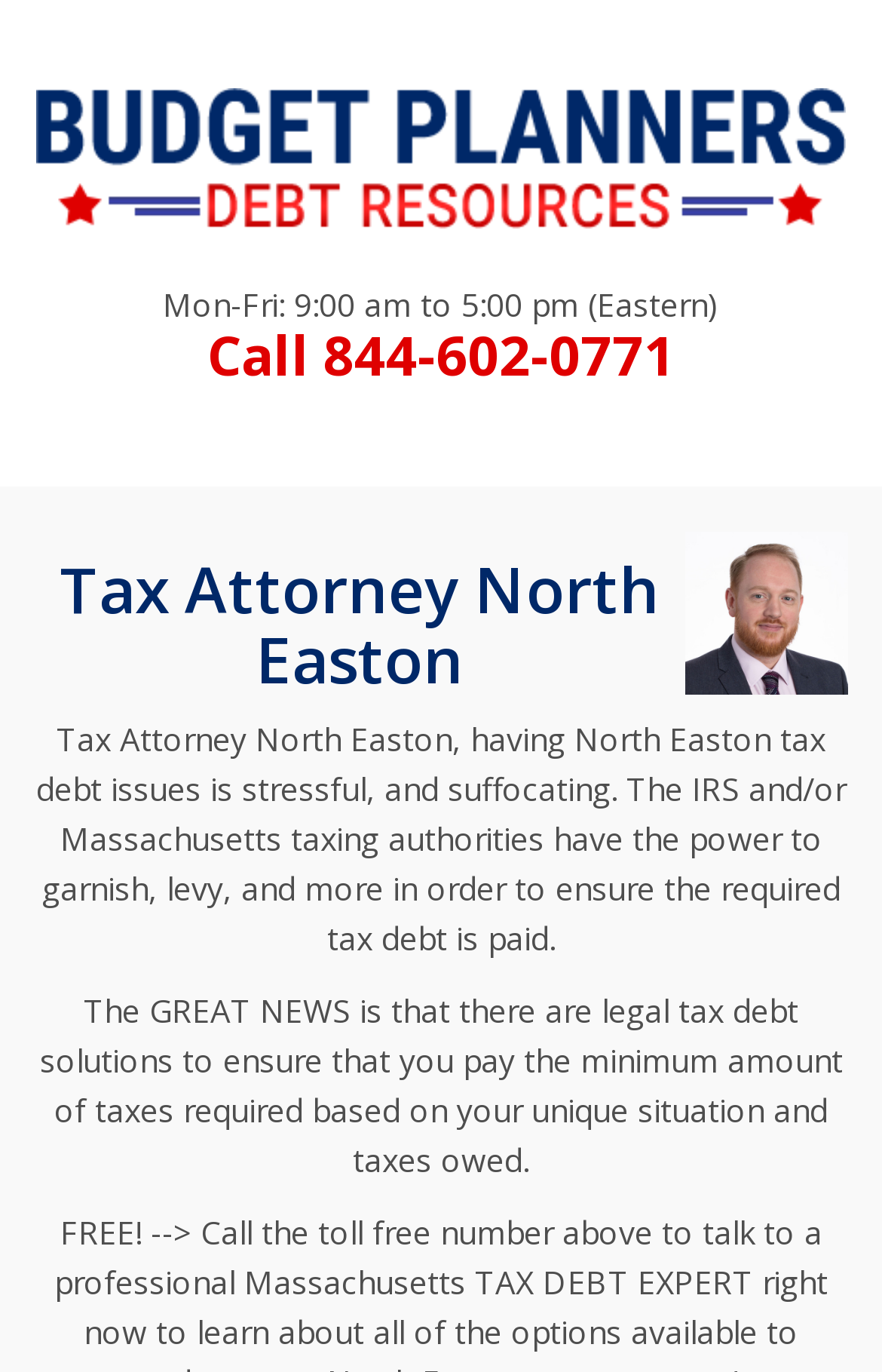Using the elements shown in the image, answer the question comprehensively: What is the phone number to call for tax attorney services?

I found the phone number by looking at the link element that says 'Call 844-602-0771' which is located near the top of the webpage.